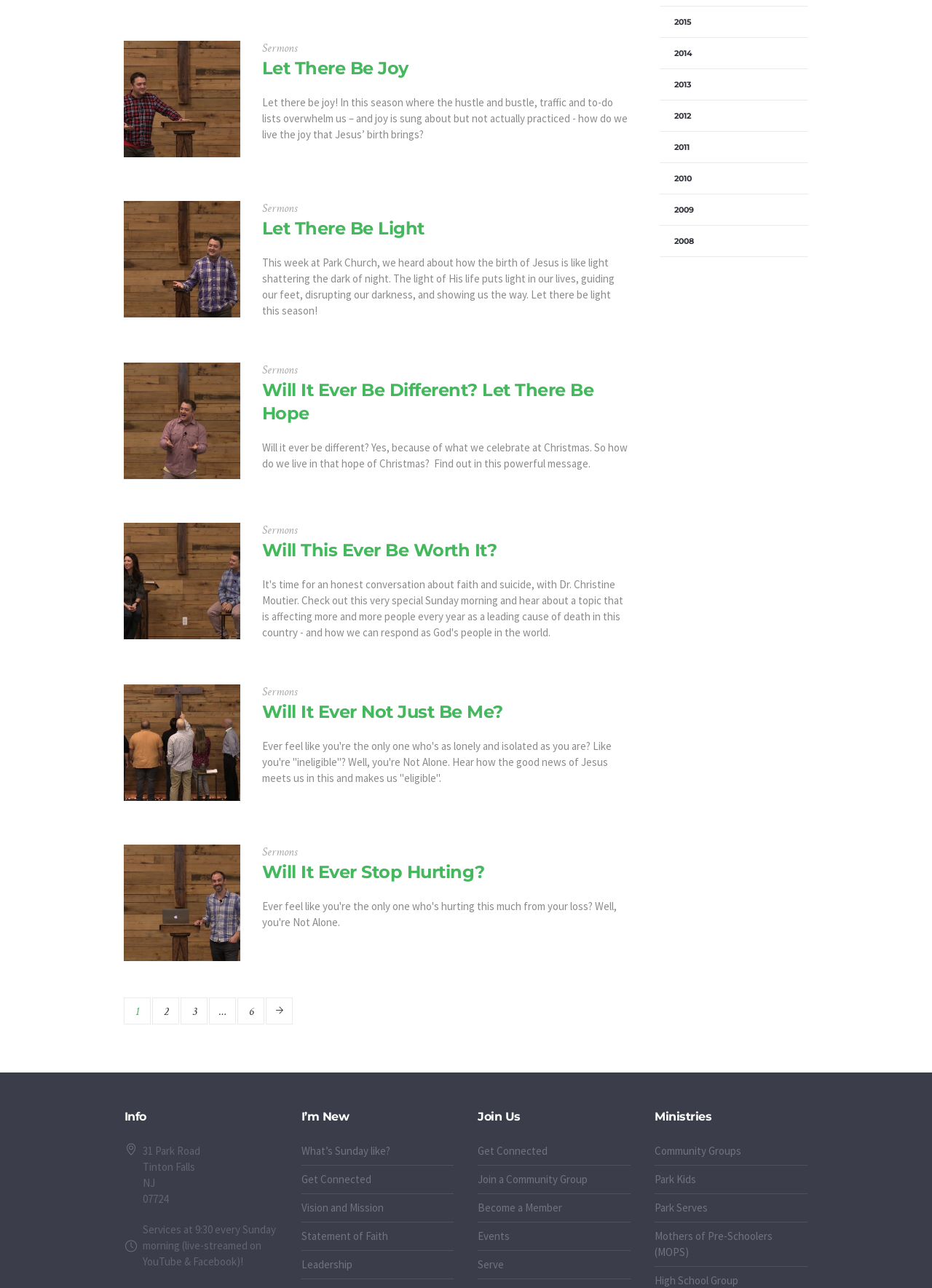Please locate the bounding box coordinates of the element that should be clicked to complete the given instruction: "Go to page 2".

[0.163, 0.774, 0.192, 0.795]